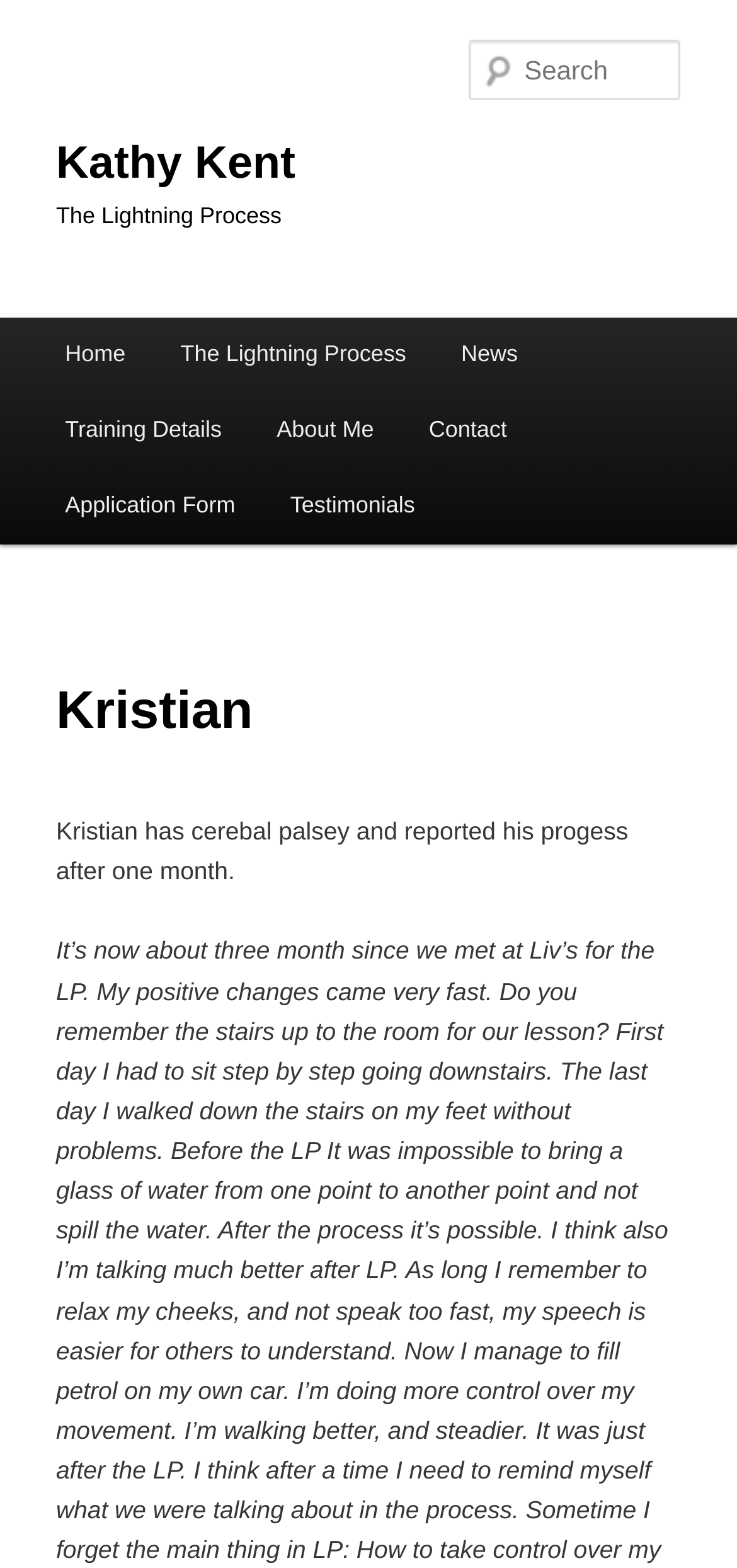Identify the bounding box for the described UI element. Provide the coordinates in (top-left x, top-left y, bottom-right x, bottom-right y) format with values ranging from 0 to 1: The Lightning Process

[0.208, 0.203, 0.588, 0.251]